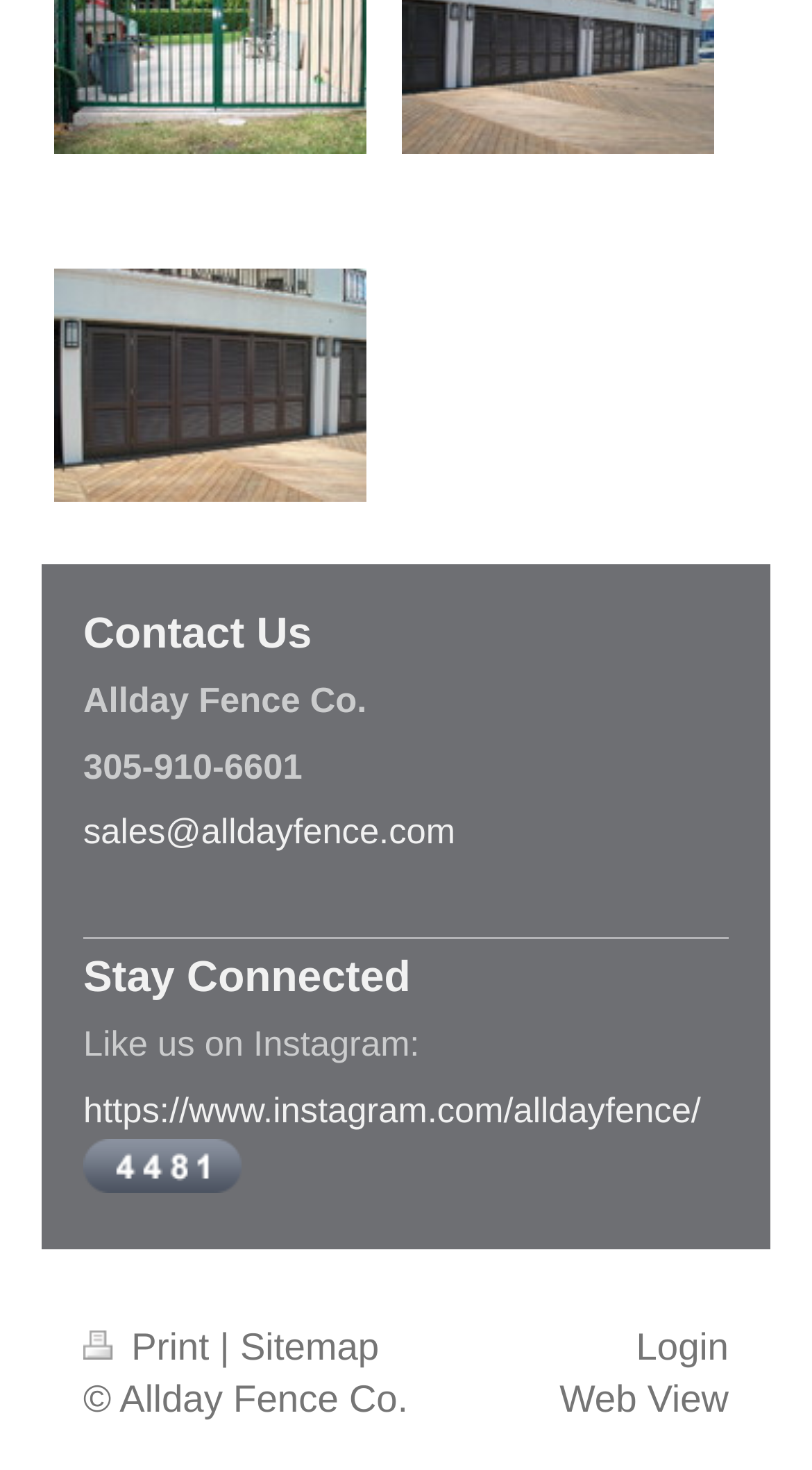How many links are in the footer?
Please provide a single word or phrase in response based on the screenshot.

4